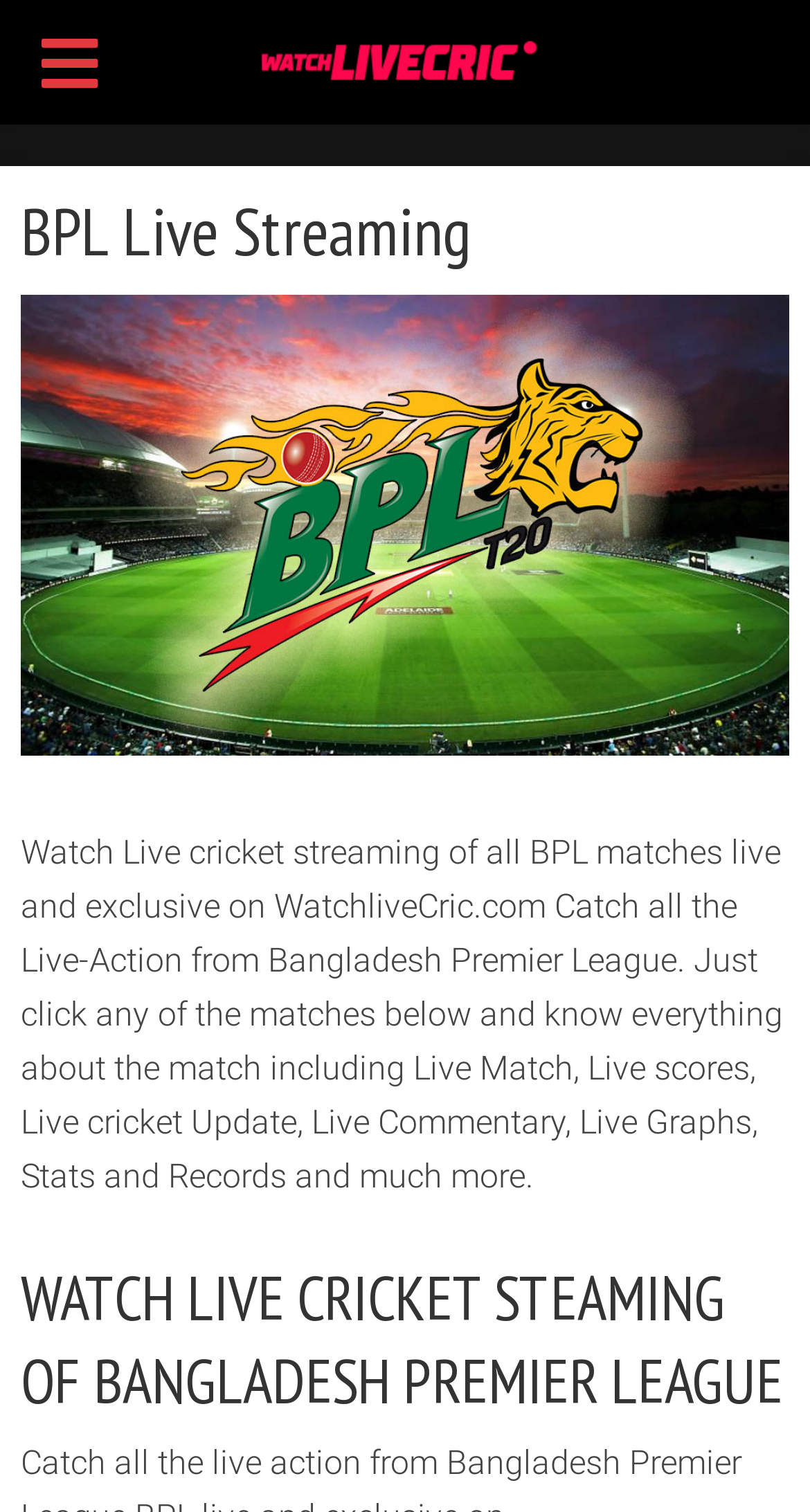What is the focus of the live cricket streaming on this website?
Using the details from the image, give an elaborate explanation to answer the question.

The website's content, including the heading 'BPL Live Streaming' and the text 'Watch Live cricket streaming of all BPL matches live and exclusive on WatchliveCric.com', indicates that the focus of the live cricket streaming on this website is on Bangladesh Premier League matches.